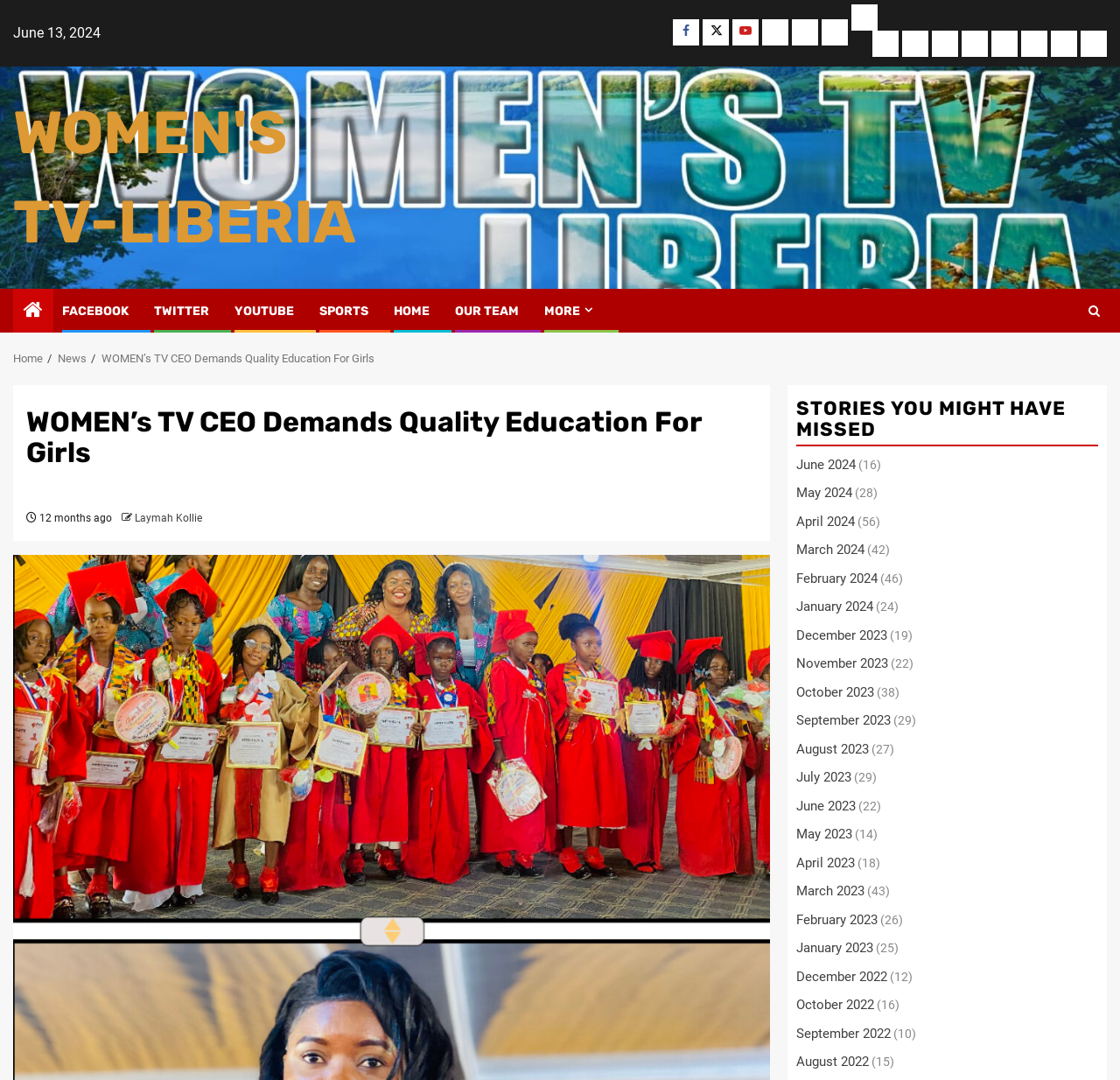Bounding box coordinates should be in the format (top-left x, top-left y, bottom-right x, bottom-right y) and all values should be floating point numbers between 0 and 1. Determine the bounding box coordinate for the UI element described as: More

[0.76, 0.004, 0.784, 0.028]